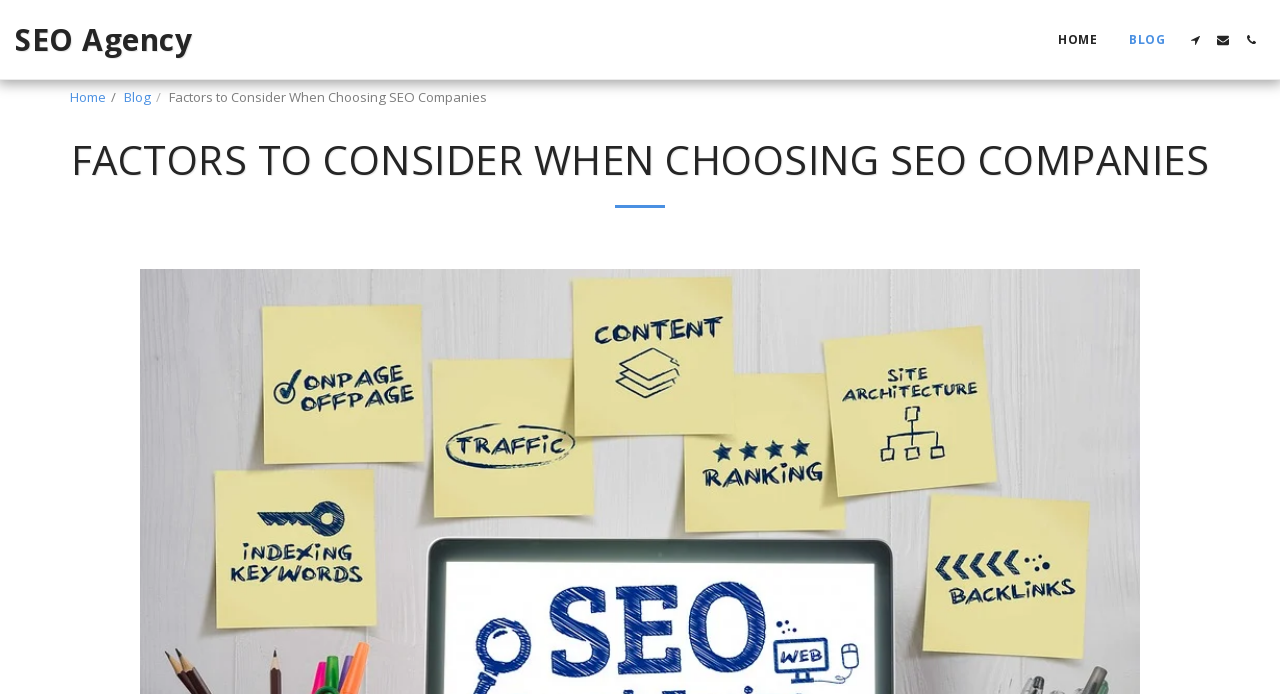What is the subtitle of the main heading?
Look at the image and respond with a one-word or short-phrase answer.

Factors to Consider When Choosing SEO Companies